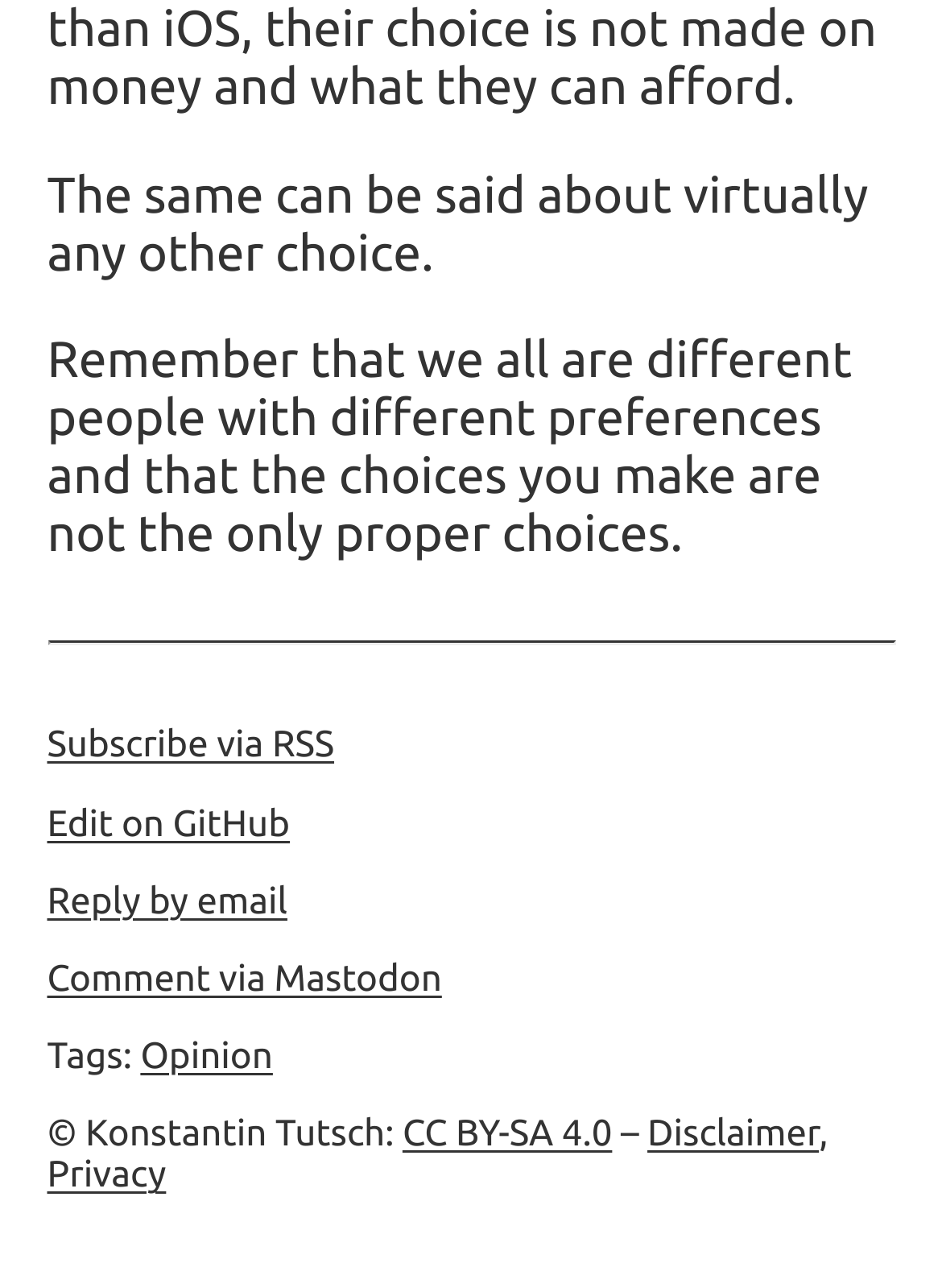Please provide a comprehensive response to the question based on the details in the image: How can I edit the article?

The webpage provides an option to edit the article on GitHub, as indicated by the link 'Edit on GitHub'.